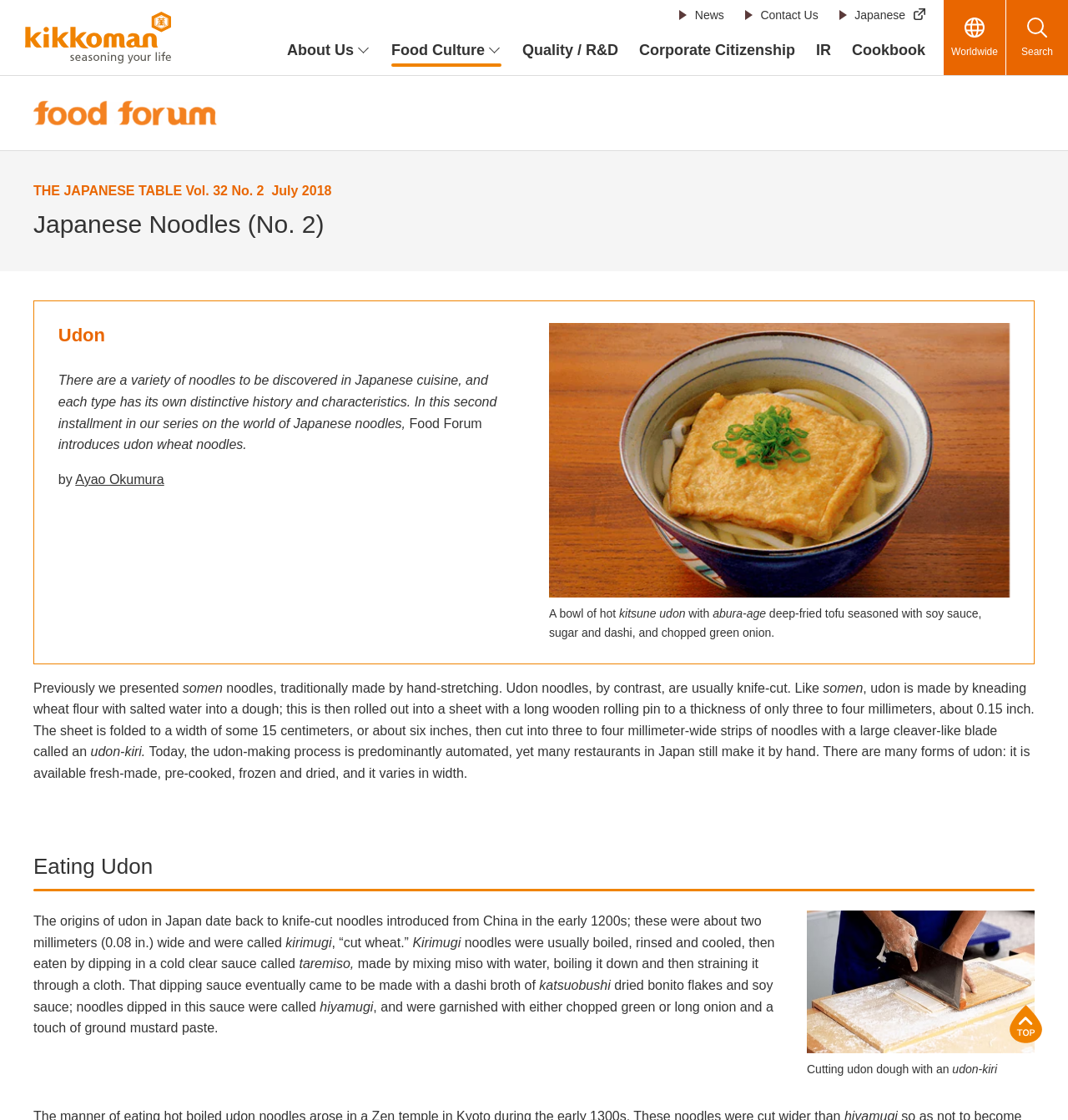Please identify the bounding box coordinates for the region that you need to click to follow this instruction: "Go back to the top of the page".

[0.945, 0.896, 0.977, 0.931]